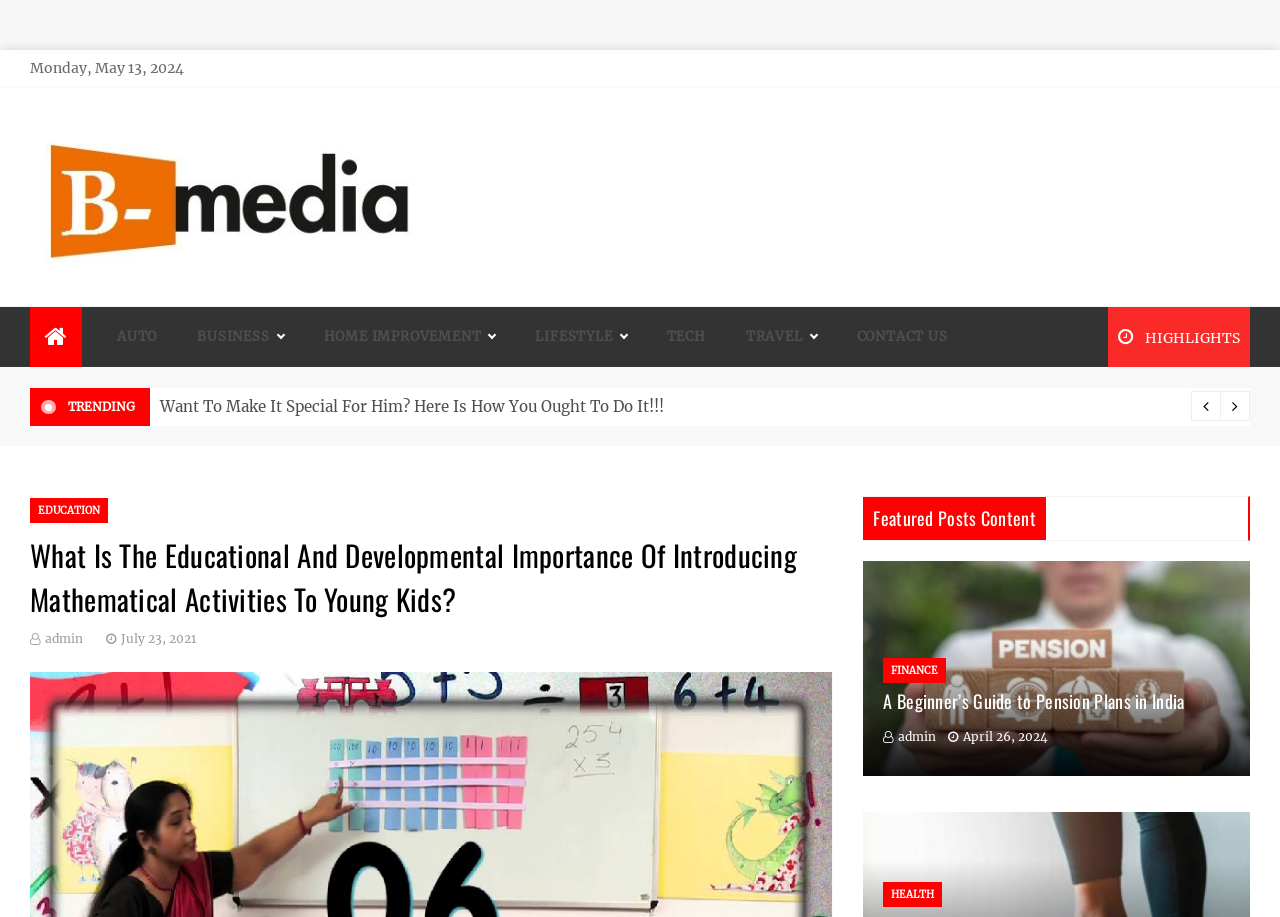Locate the coordinates of the bounding box for the clickable region that fulfills this instruction: "View 'What Is The Educational And Developmental Importance Of Introducing Mathematical Activities To Young Kids?' article".

[0.023, 0.581, 0.651, 0.676]